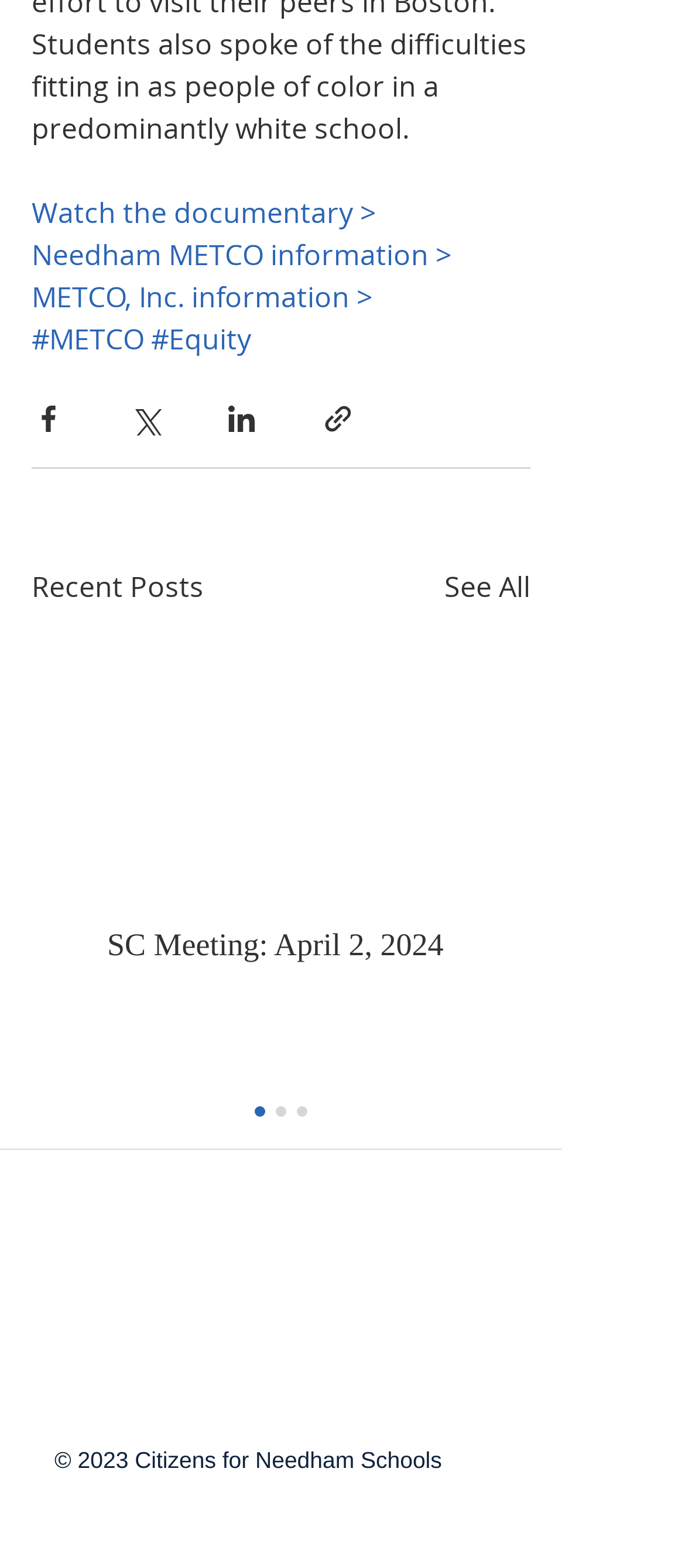Analyze the image and provide a detailed answer to the question: How many articles are there in the 'Recent Posts' section?

I looked at the article element in the 'Recent Posts' section, which is hidden, and it has a link element inside, so there is only 1 article in the 'Recent Posts' section.